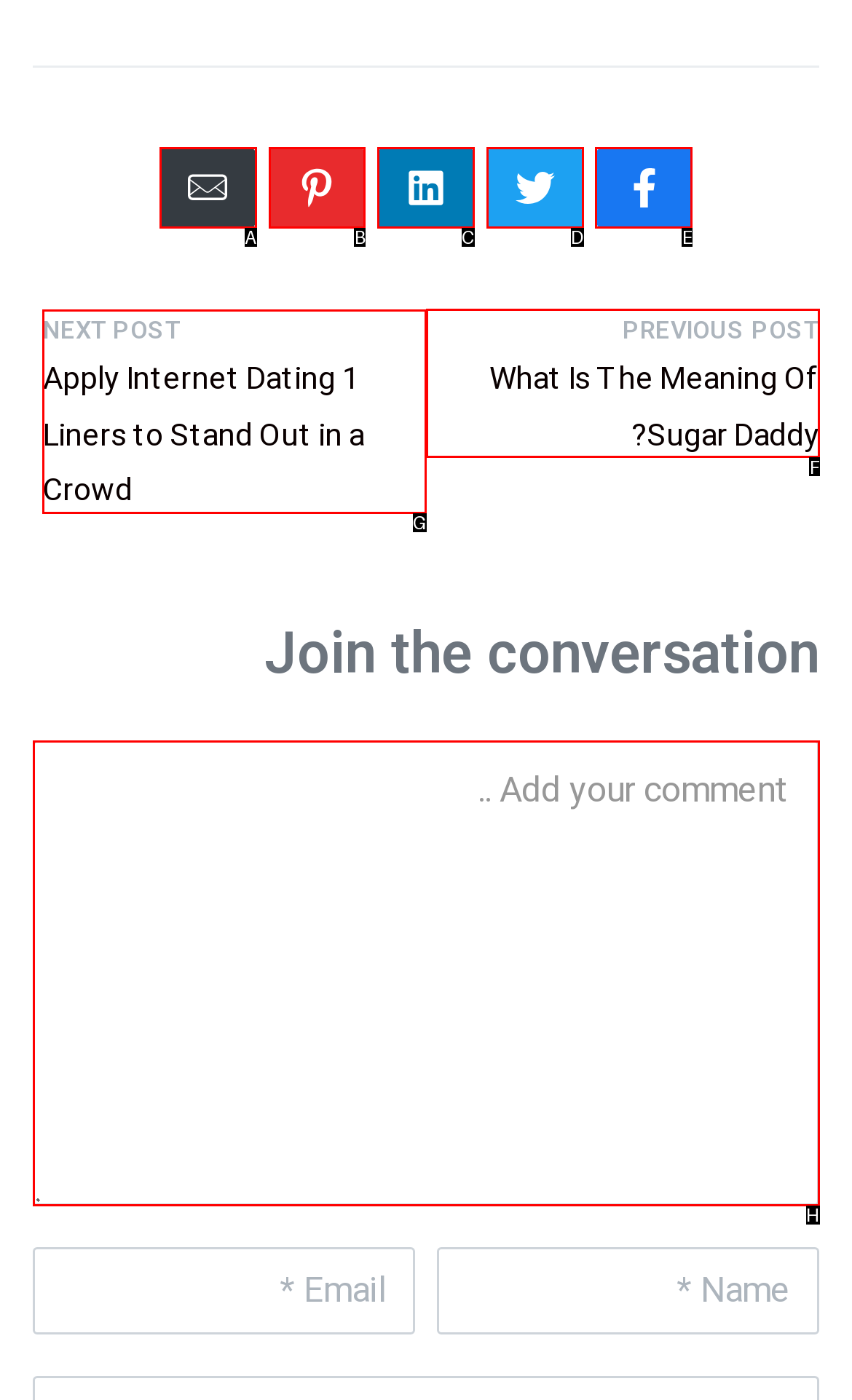Point out the correct UI element to click to carry out this instruction: Go to previous post
Answer with the letter of the chosen option from the provided choices directly.

F